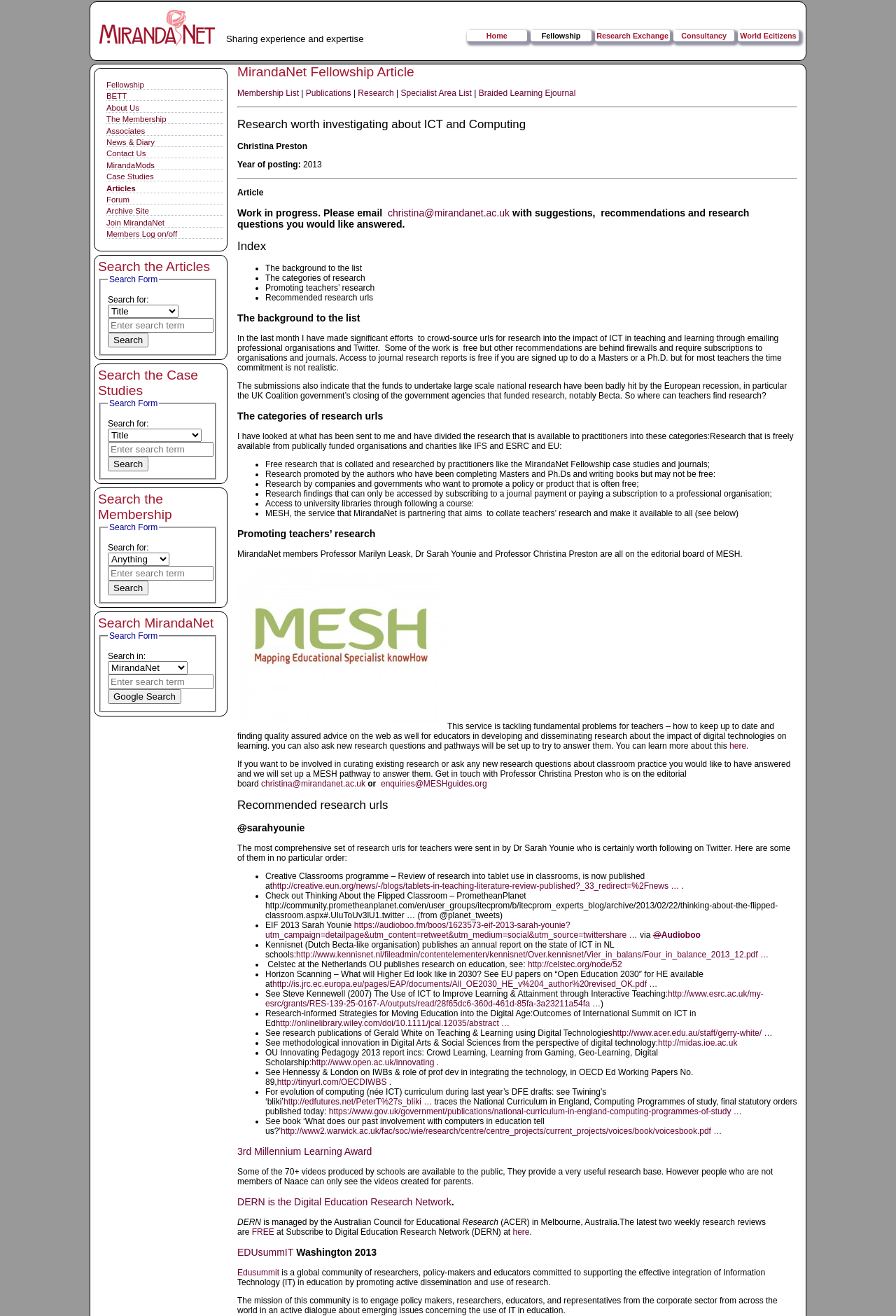Pinpoint the bounding box coordinates of the clickable element needed to complete the instruction: "Search the Membership". The coordinates should be provided as four float numbers between 0 and 1: [left, top, right, bottom].

[0.111, 0.397, 0.242, 0.459]